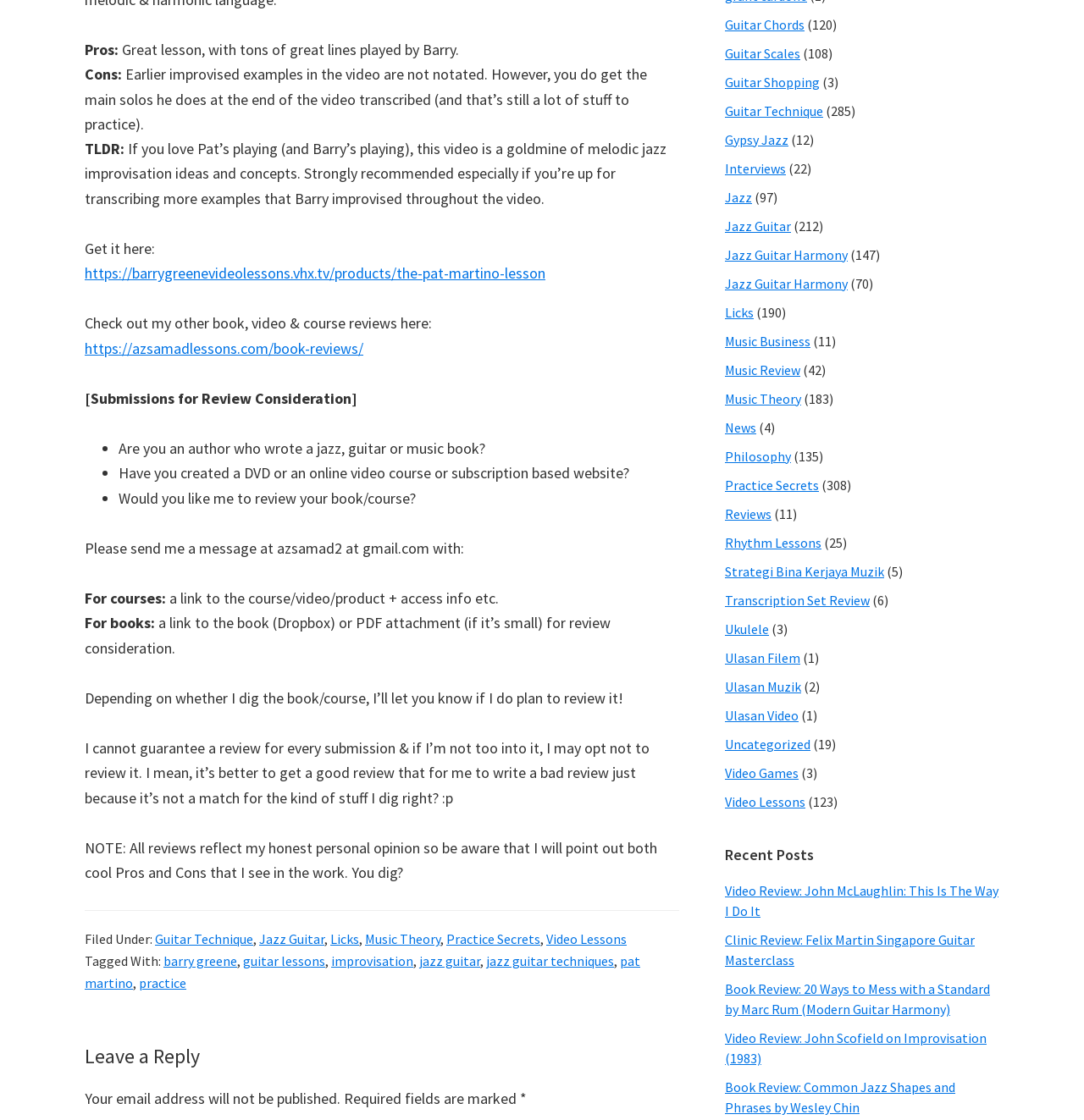Based on what you see in the screenshot, provide a thorough answer to this question: What is the purpose of the 'Submissions for Review Consideration' section?

The purpose of the 'Submissions for Review Consideration' section is for authors to submit their books and courses for review consideration, as indicated by the text 'Are you an author who wrote a jazz, guitar or music book?' and 'Would you like me to review your book/course?'.